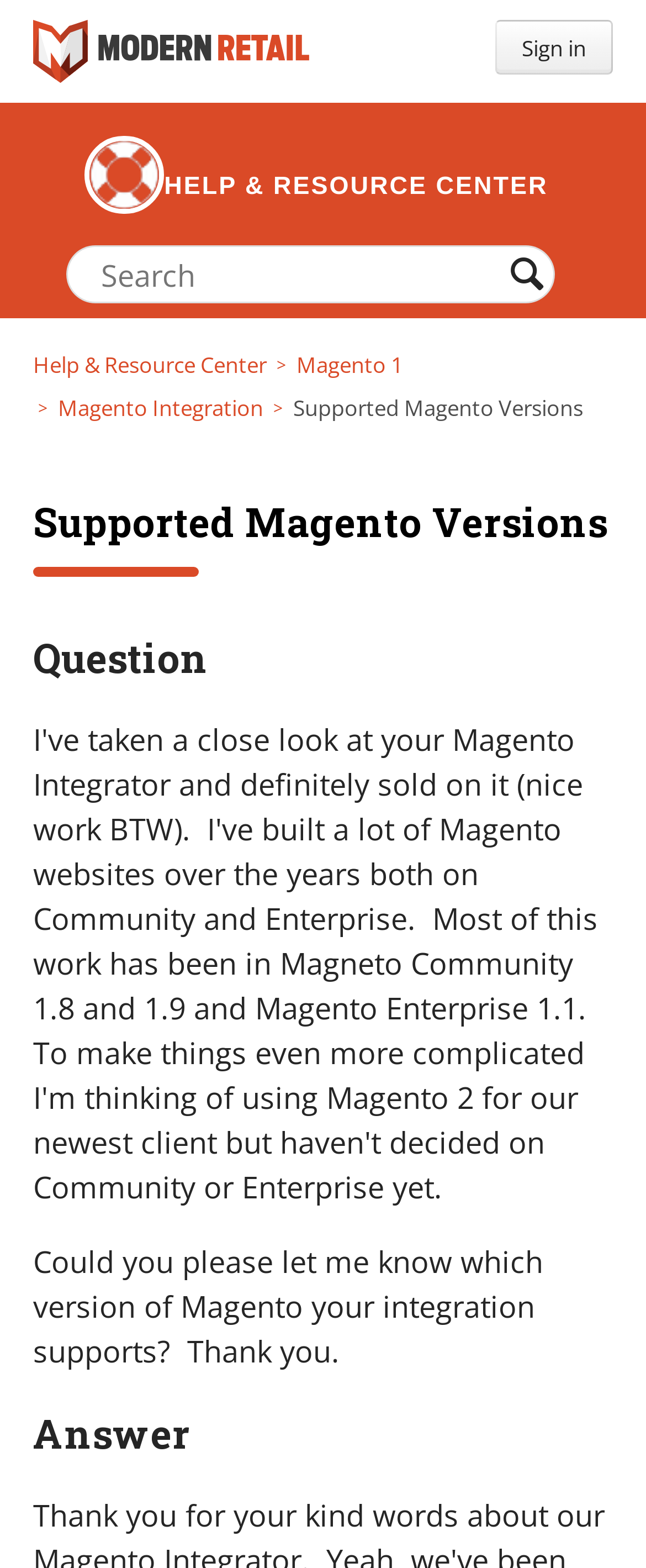Find the headline of the webpage and generate its text content.

Supported Magento Versions